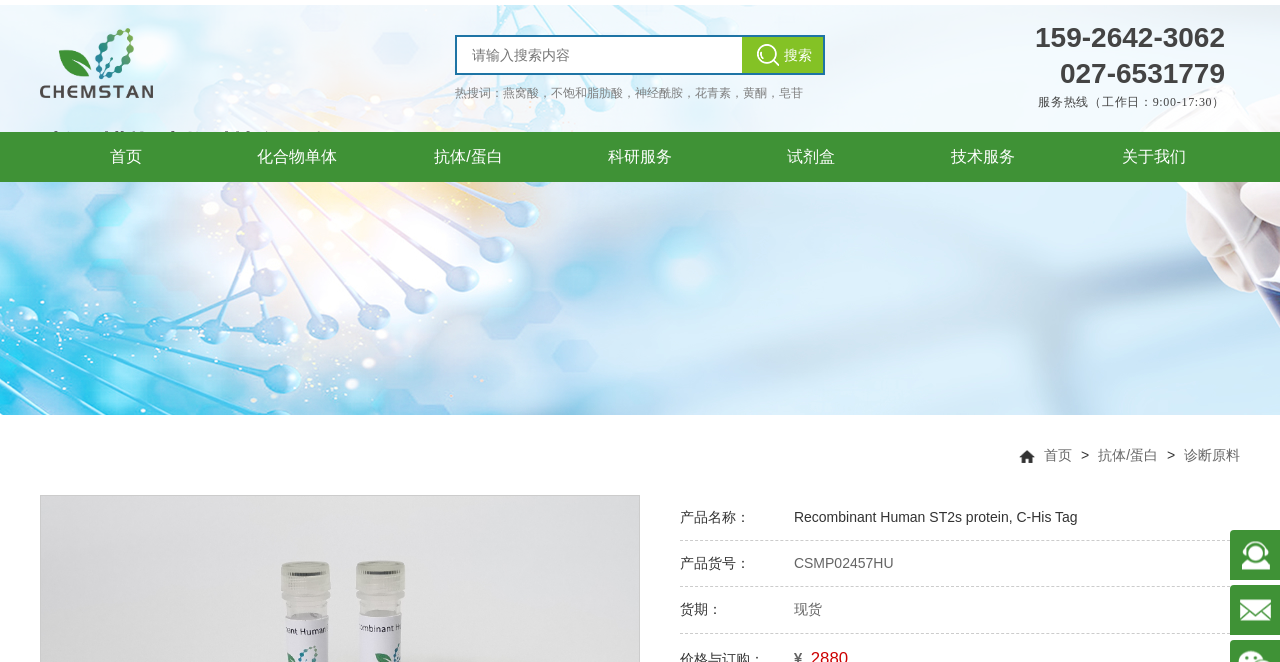Pinpoint the bounding box coordinates of the clickable area needed to execute the instruction: "search for a product". The coordinates should be specified as four float numbers between 0 and 1, i.e., [left, top, right, bottom].

[0.357, 0.056, 0.58, 0.11]